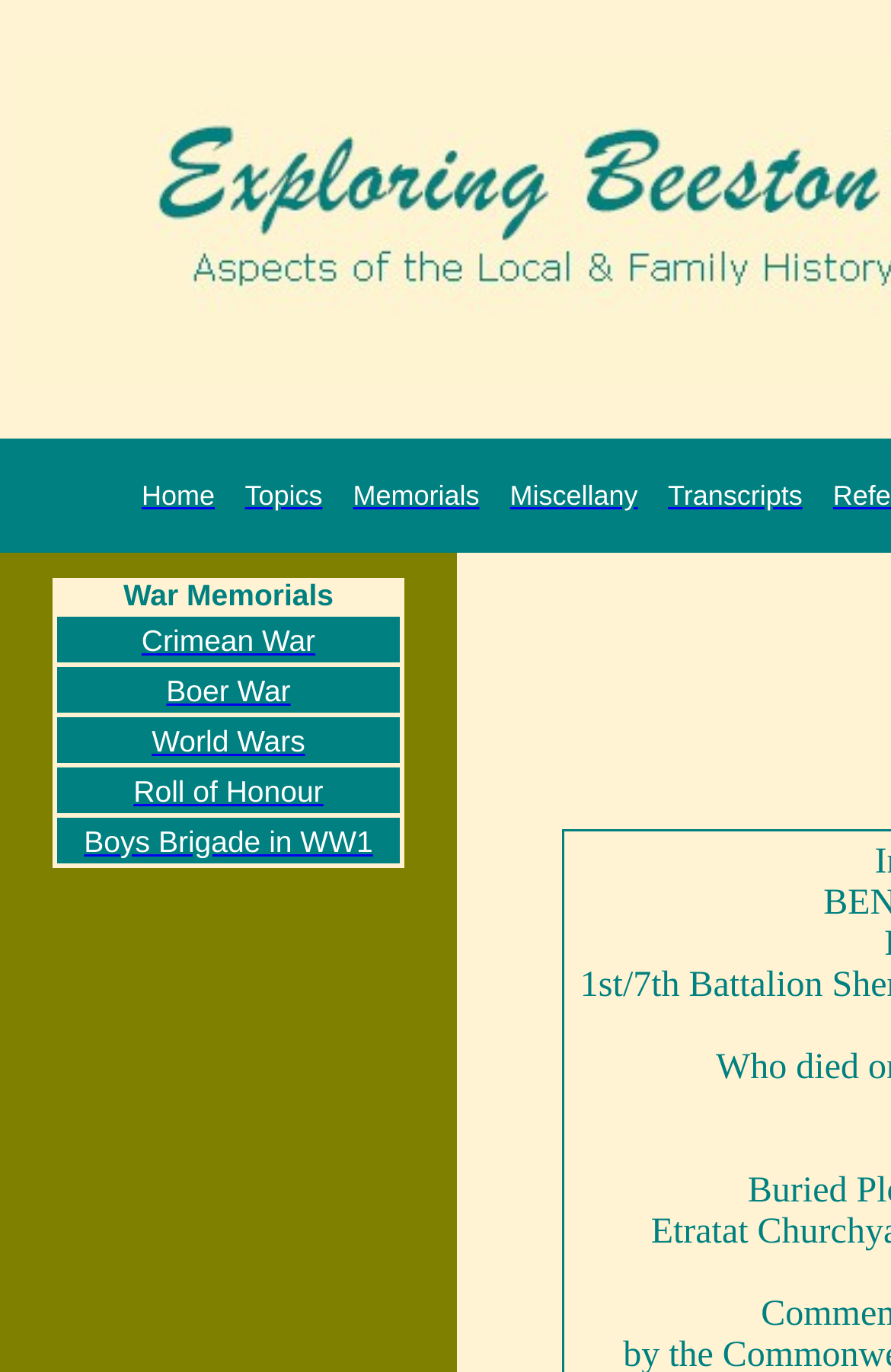Give a one-word or one-phrase response to the question:
How many links are in the top navigation bar?

6